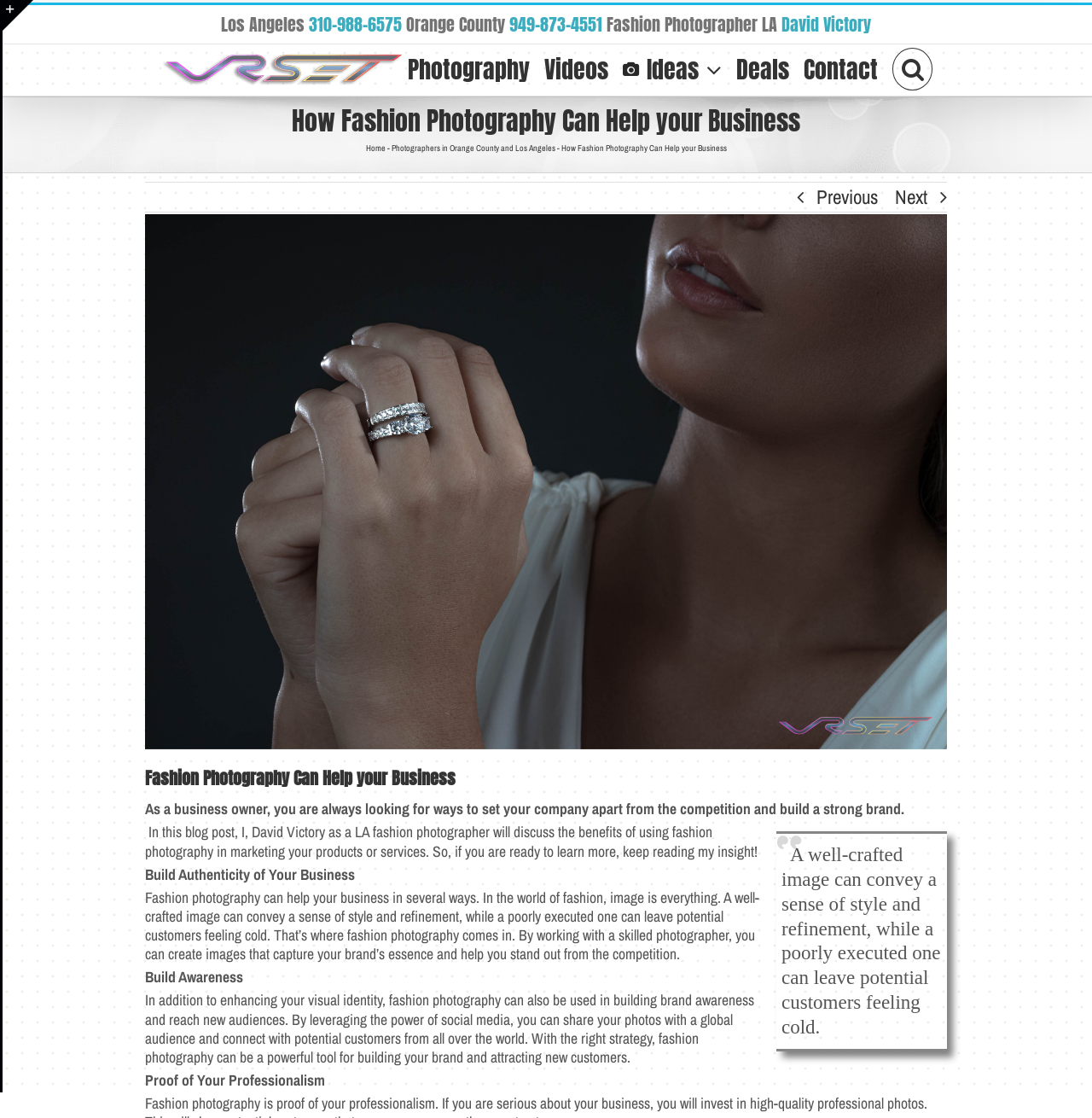Elaborate on the information and visuals displayed on the webpage.

This webpage is about fashion photography and its benefits for businesses. At the top, there is a logo of "Fashion Photographer Los Angeles & Orange County Video Production" with a link to the main menu. Below the logo, there is a navigation bar with links to "Photography", "Videos", "Ideas", "Deals", and "Contact". On the right side of the navigation bar, there is a search button.

The main content of the webpage is divided into sections. The first section has a heading "How Fashion Photography Can Help your Business" and a brief introduction to the topic. Below the introduction, there is a large image of a woman wearing jewelry, which takes up most of the width of the page.

The next section has a heading "Fashion Photography Can Help your Business" and three subheadings: "Build Authenticity of Your Business", "Build Awareness", and "Proof of Your Professionalism". Each subheading is followed by a paragraph of text that explains how fashion photography can help businesses in these areas.

Throughout the page, there are links to other pages, including "Home", "Photographers in Orange County and Los Angeles", and "Previous" and "Next" links to navigate through the content. At the bottom of the page, there is a link to toggle a sliding bar area.